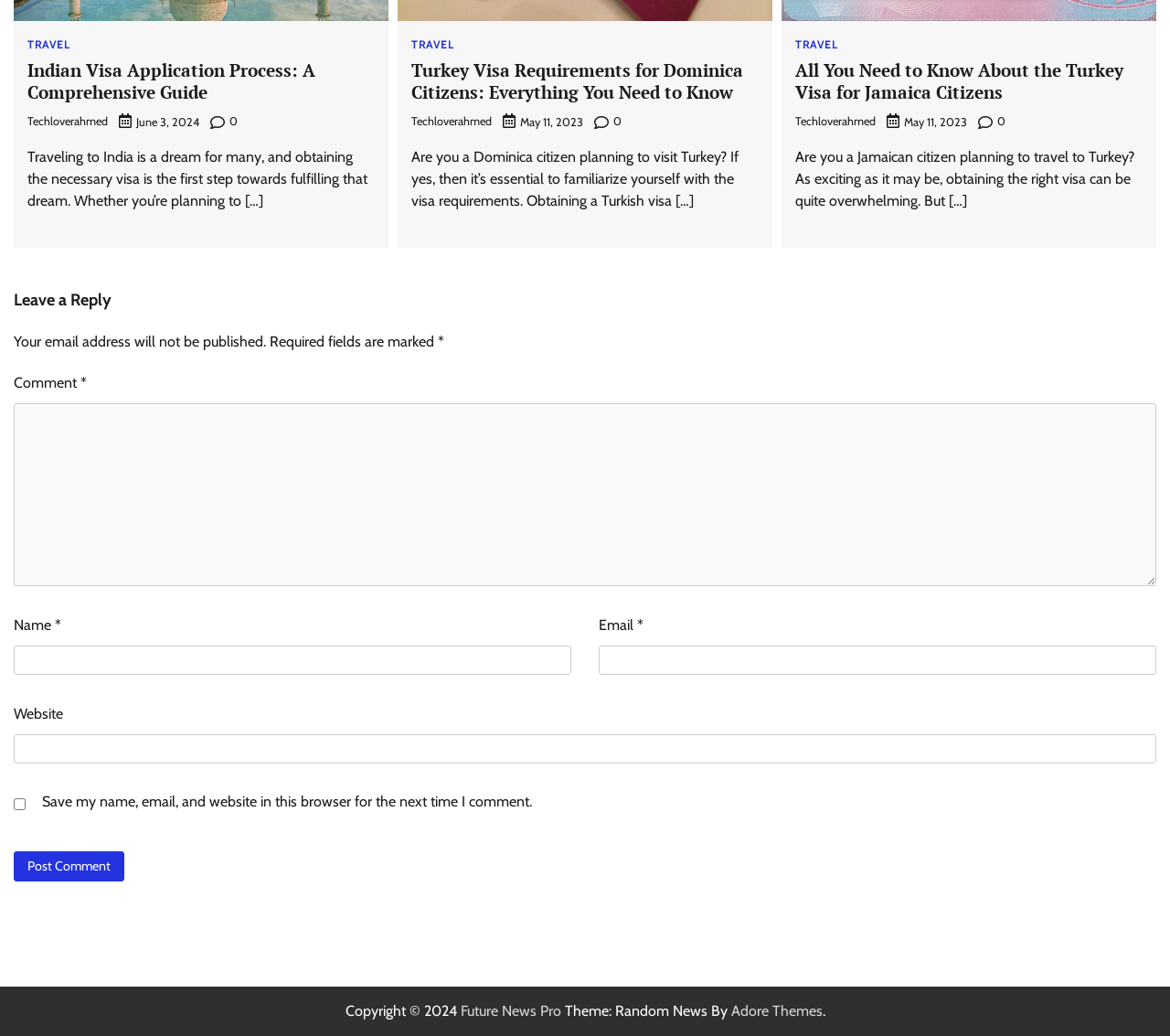Who is the author of these articles?
Please provide an in-depth and detailed response to the question.

I can see that each article has a link with the text 'Techloverahmed', which suggests that this is the author of these articles.